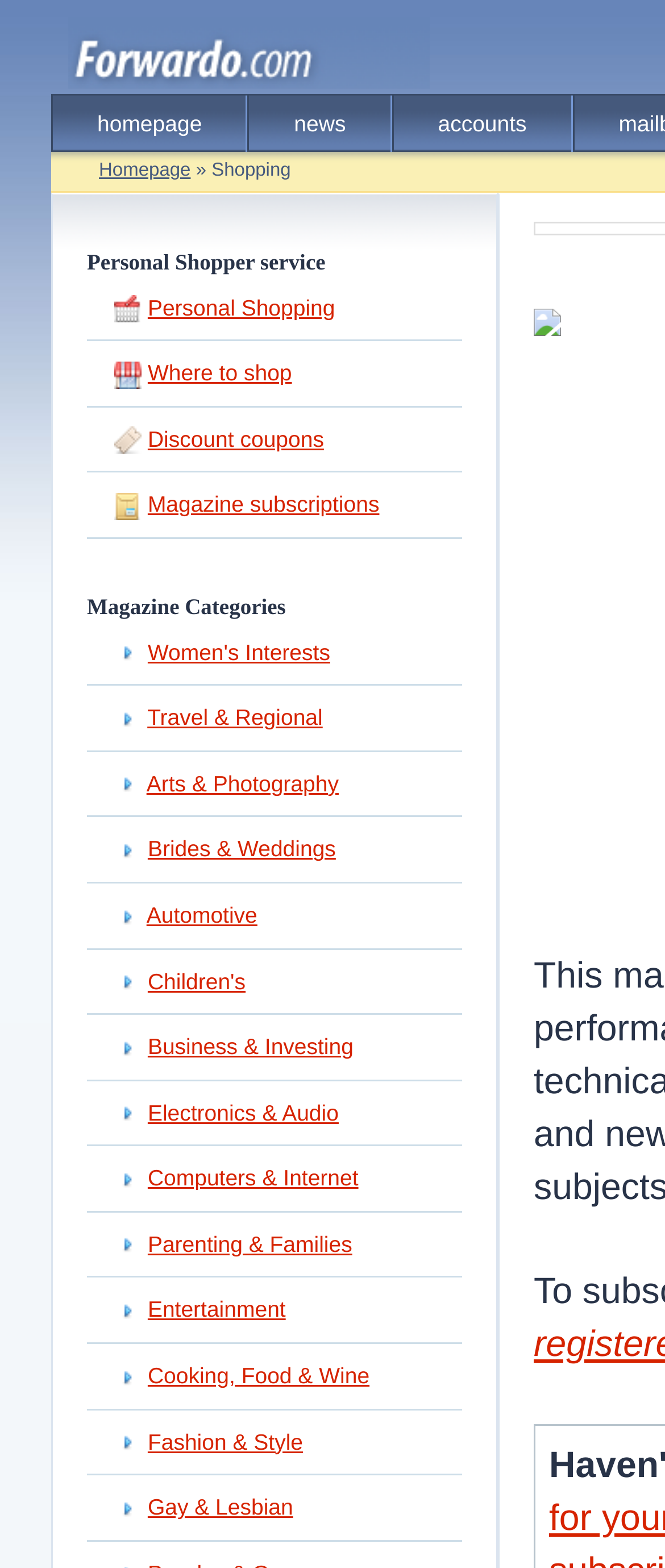What is the last magazine category listed?
Using the information from the image, answer the question thoroughly.

I scrolled down to the bottom of the 'Magazine Categories' section and found that the last link is 'Gay & Lesbian', which is a magazine category.